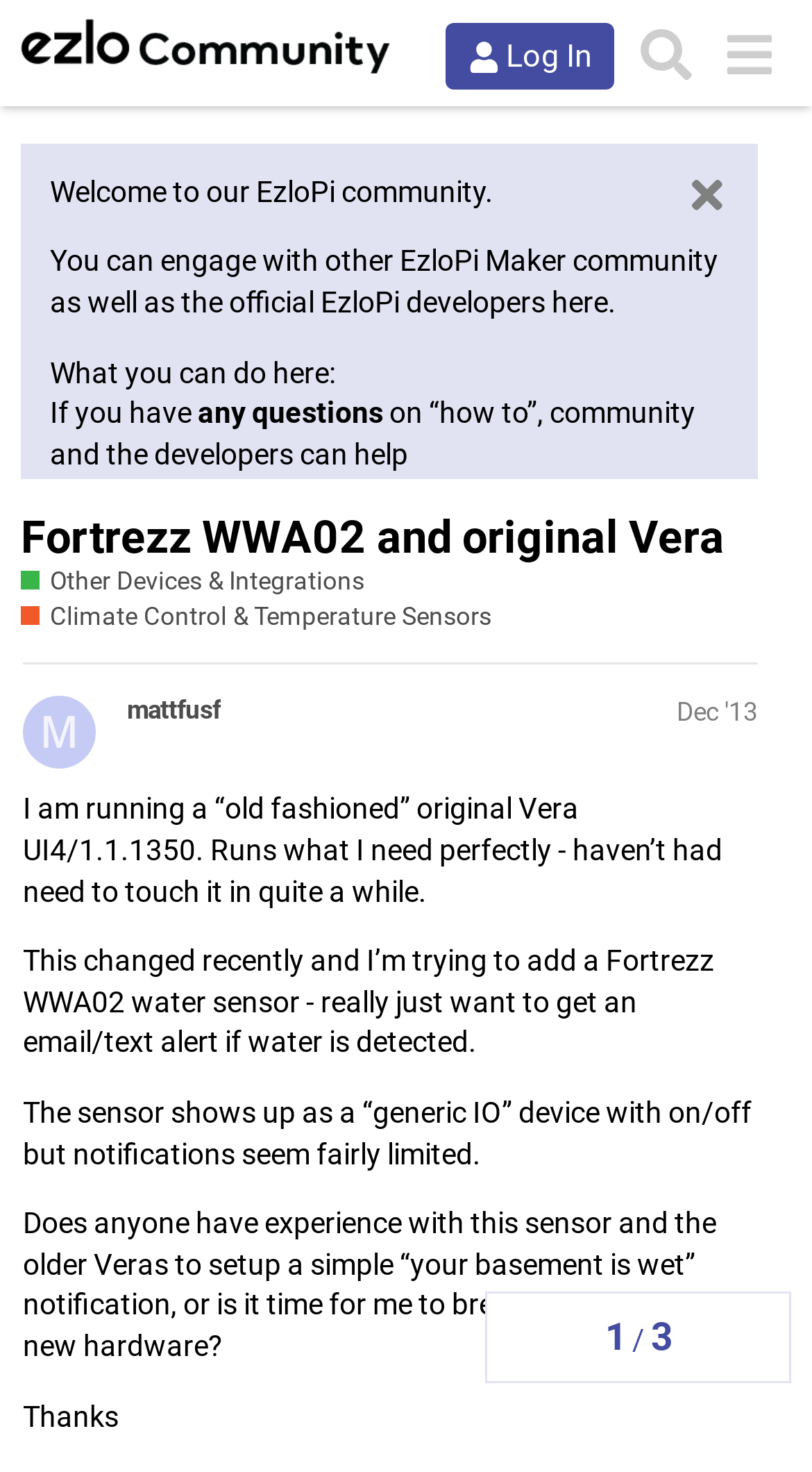Determine the coordinates of the bounding box for the clickable area needed to execute this instruction: "View Fortrezz WWA02 and original Vera topic".

[0.026, 0.346, 0.892, 0.382]